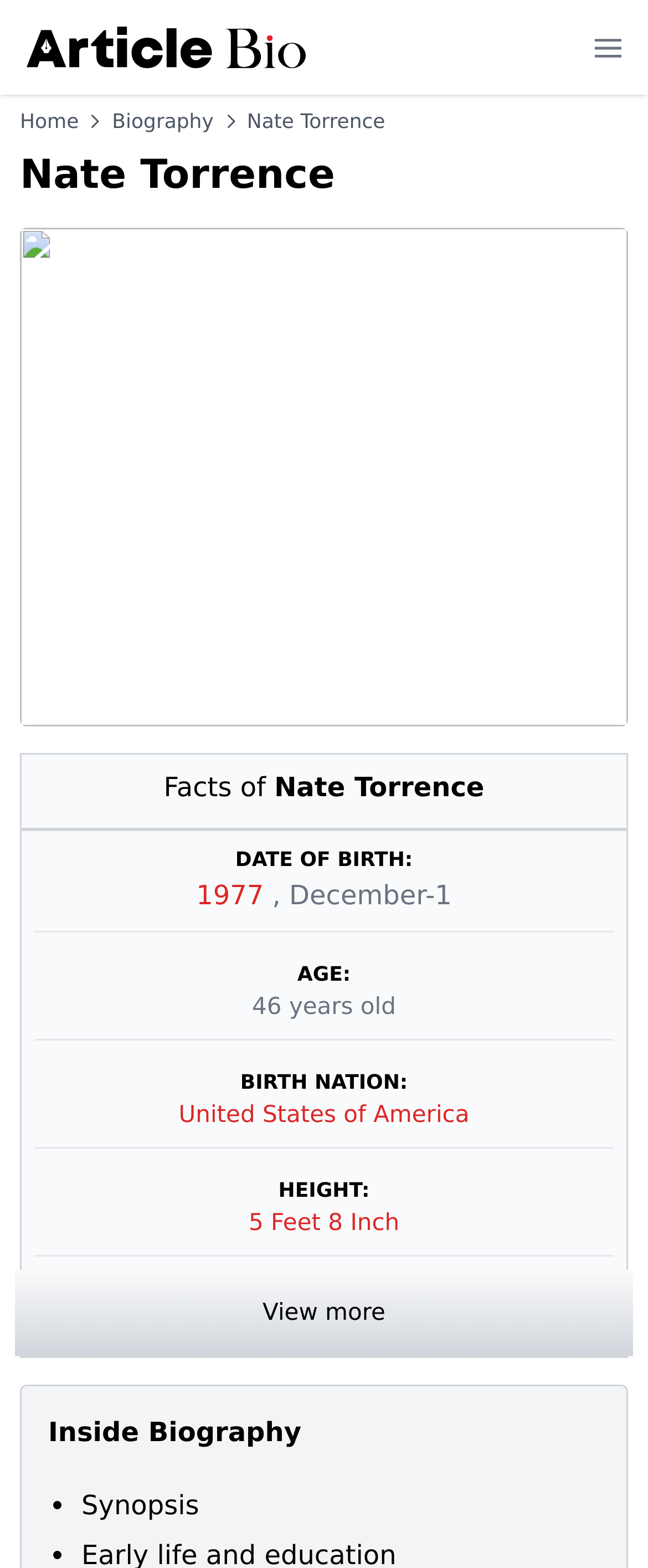Find and indicate the bounding box coordinates of the region you should select to follow the given instruction: "Click on Business Litigation".

None